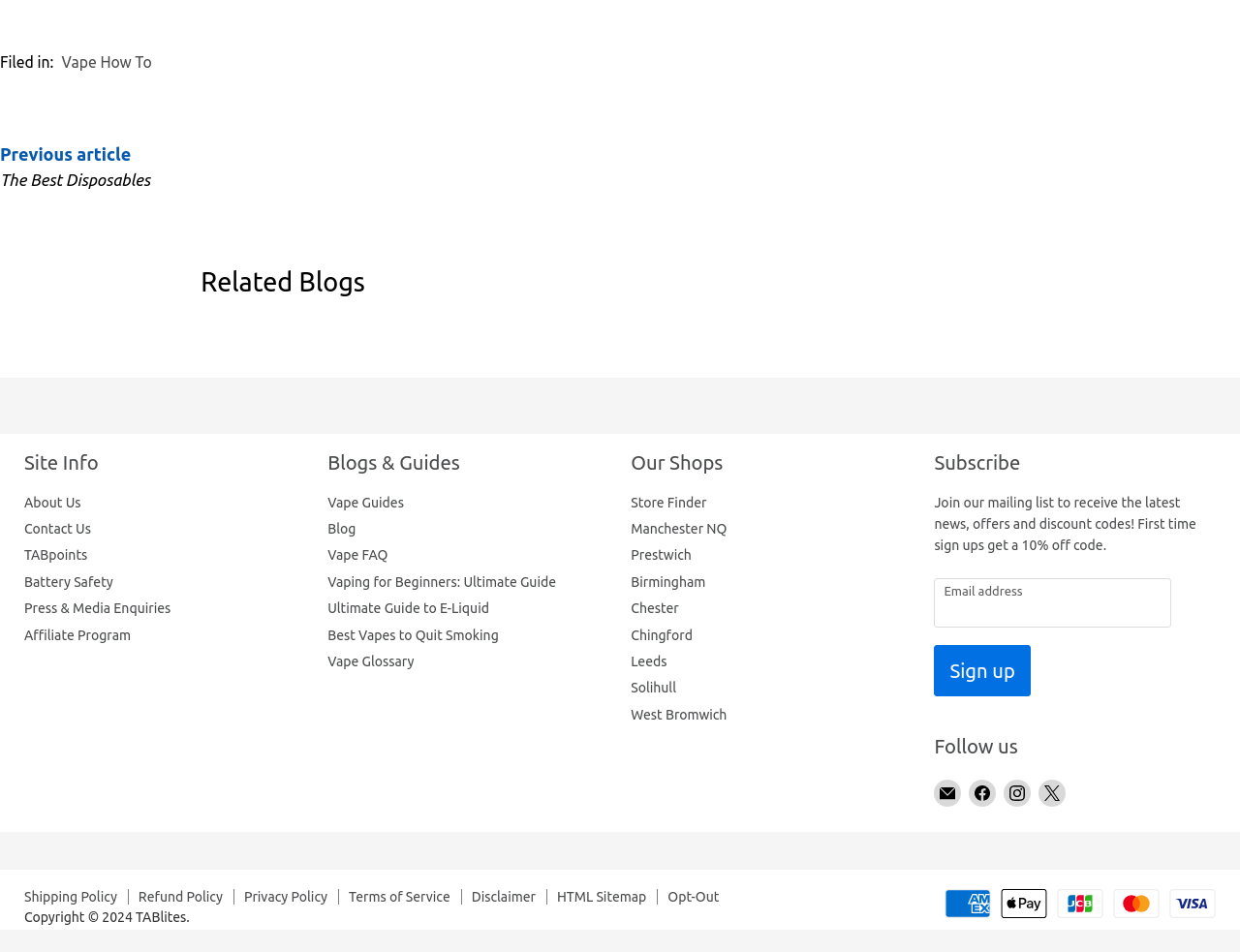Please locate the bounding box coordinates of the element that needs to be clicked to achieve the following instruction: "Subscribe to the mailing list". The coordinates should be four float numbers between 0 and 1, i.e., [left, top, right, bottom].

[0.753, 0.677, 0.831, 0.731]